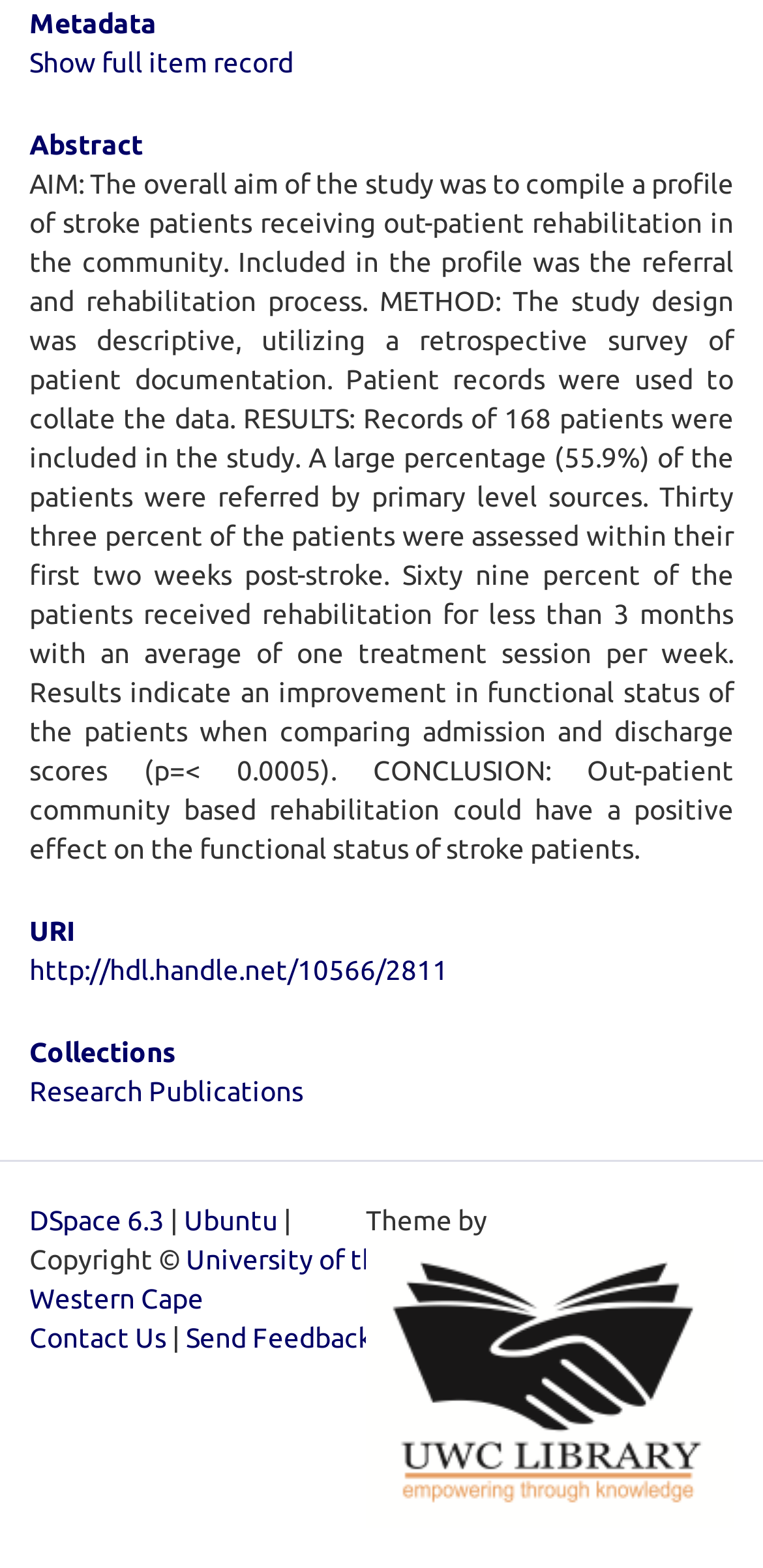What is the aim of the study?
Please provide a comprehensive answer based on the visual information in the image.

The aim of the study is mentioned in the abstract section of the webpage, which states that the overall aim of the study was to compile a profile of stroke patients receiving out-patient rehabilitation in the community.